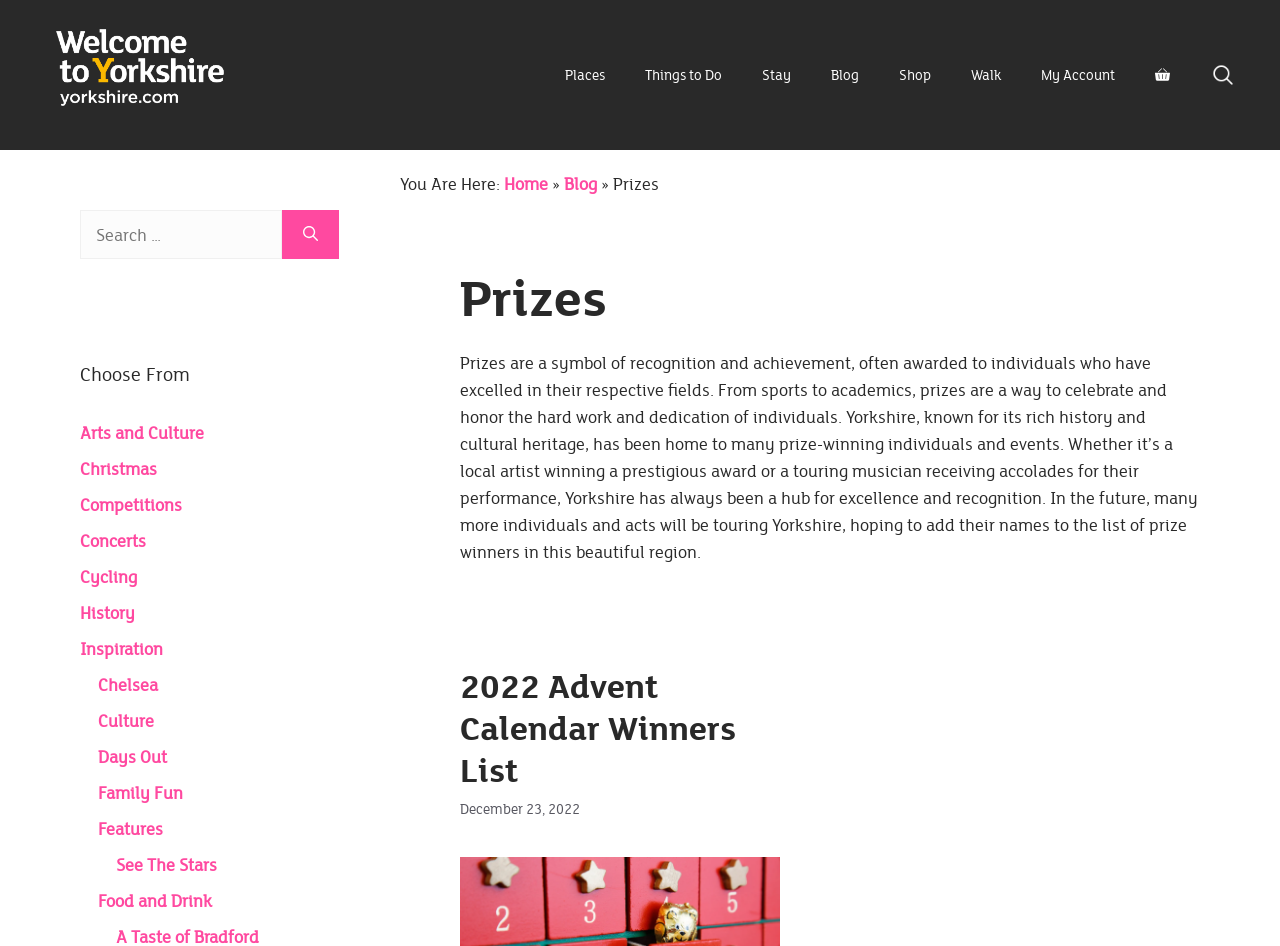Determine the bounding box coordinates of the target area to click to execute the following instruction: "Read about prizes."

[0.359, 0.279, 0.938, 0.347]